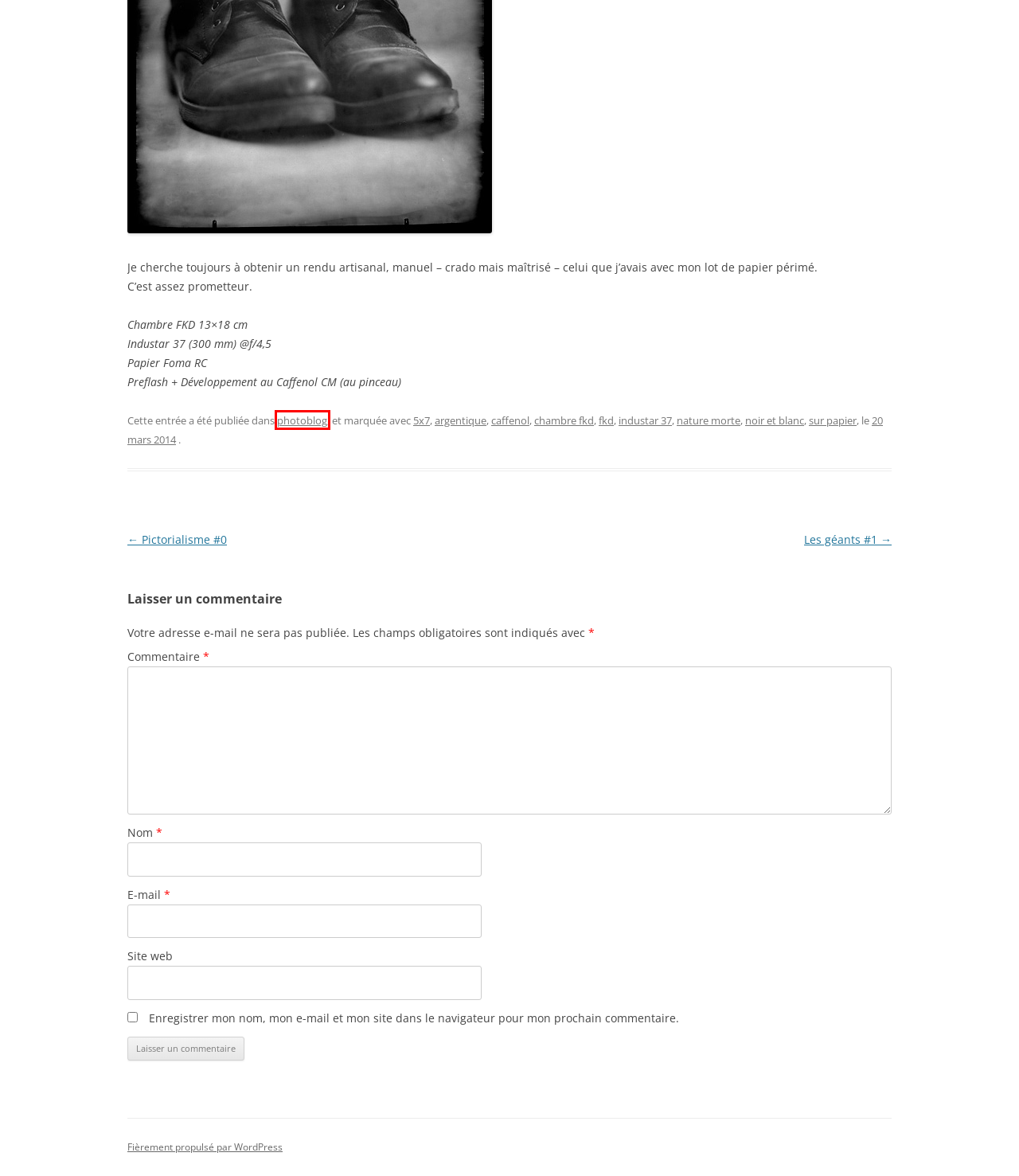Analyze the screenshot of a webpage that features a red rectangle bounding box. Pick the webpage description that best matches the new webpage you would see after clicking on the element within the red bounding box. Here are the candidates:
A. sur papier | egocyte
B. industar 37 | egocyte
C. Pictorialisme #0 | egocyte
D. argentique | egocyte
E. photoblog | egocyte
F. chambre fkd | egocyte
G. Les géants #1 | egocyte
H. Blog Tool, Publishing Platform, and CMS – WordPress.org

E